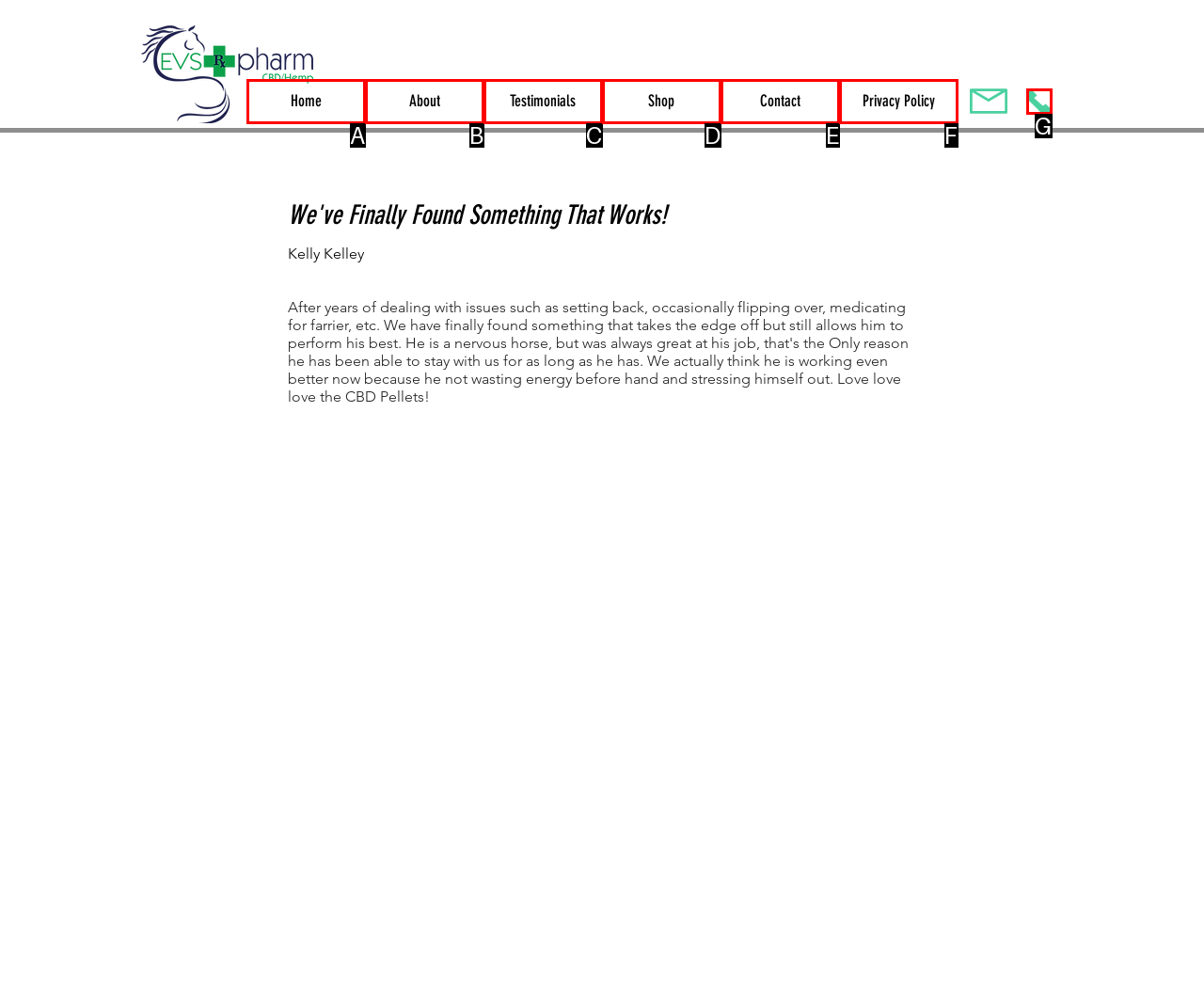From the given choices, identify the element that matches: #comp-k80c5y7d svg [data-color="1"] {fill: #4BD1A0;}
Answer with the letter of the selected option.

G